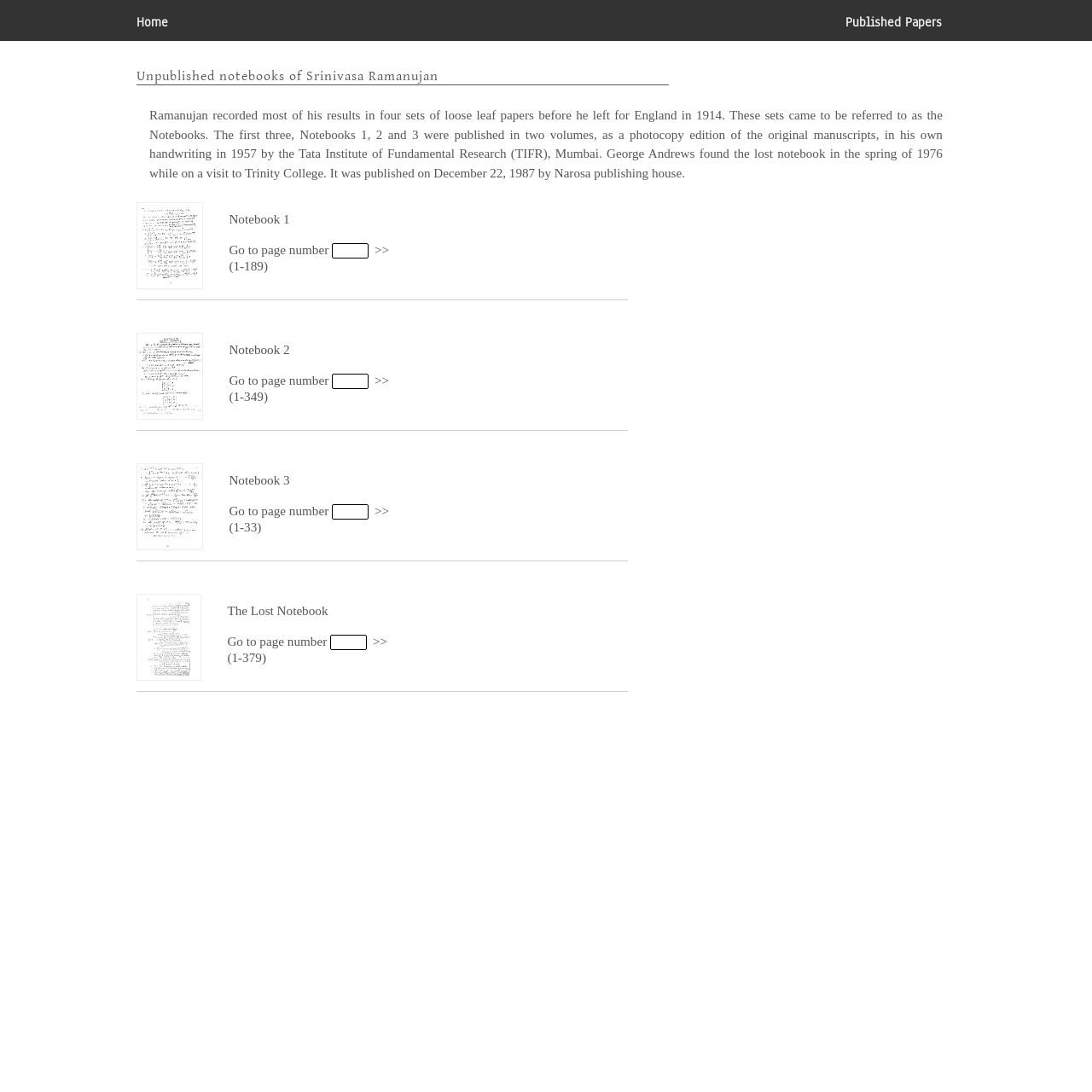Provide a single word or phrase answer to the question: 
How many notebooks are listed on this page?

4